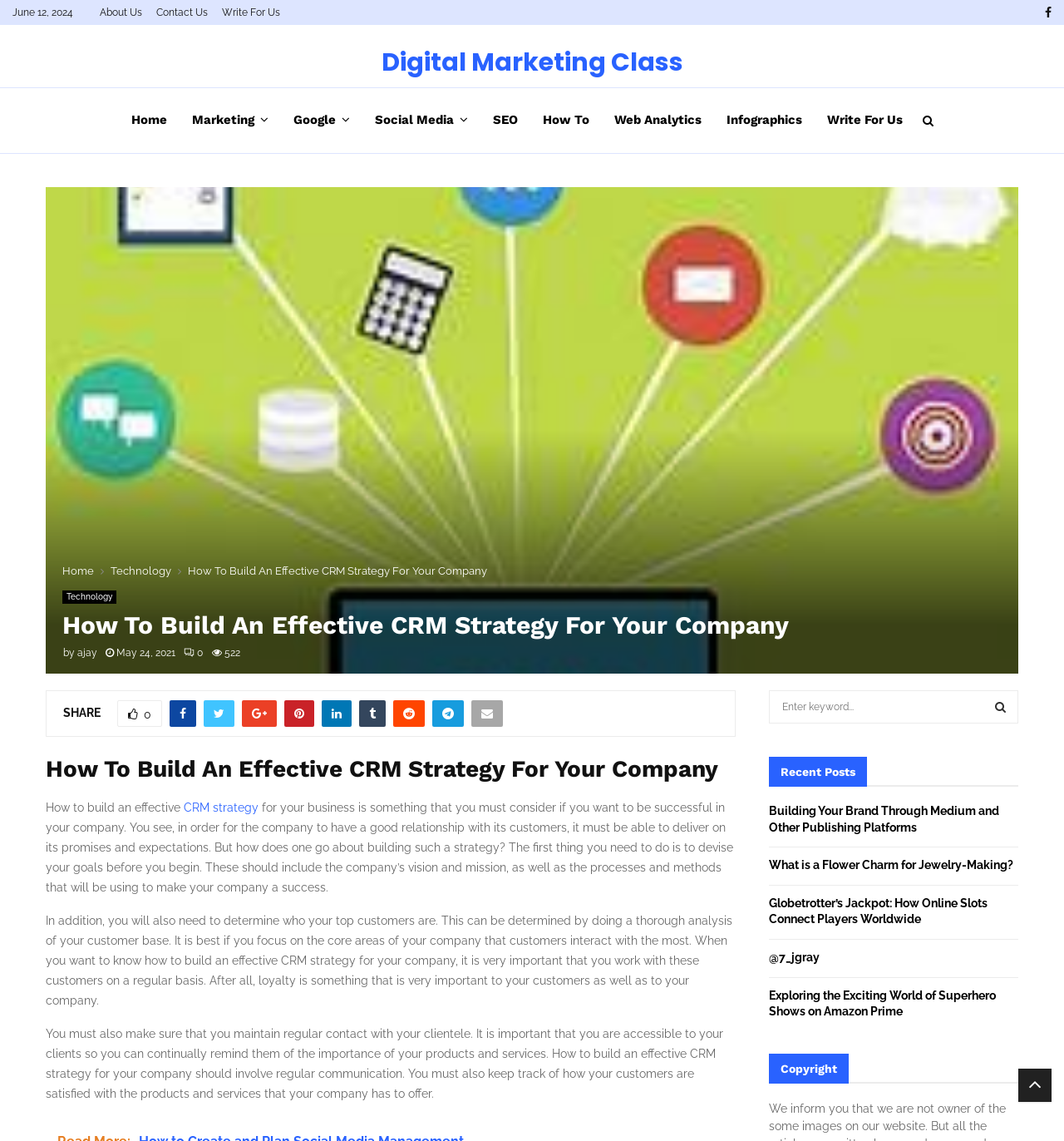Determine the bounding box coordinates of the section to be clicked to follow the instruction: "Click on the 'Write For Us' link". The coordinates should be given as four float numbers between 0 and 1, formatted as [left, top, right, bottom].

[0.209, 0.0, 0.263, 0.022]